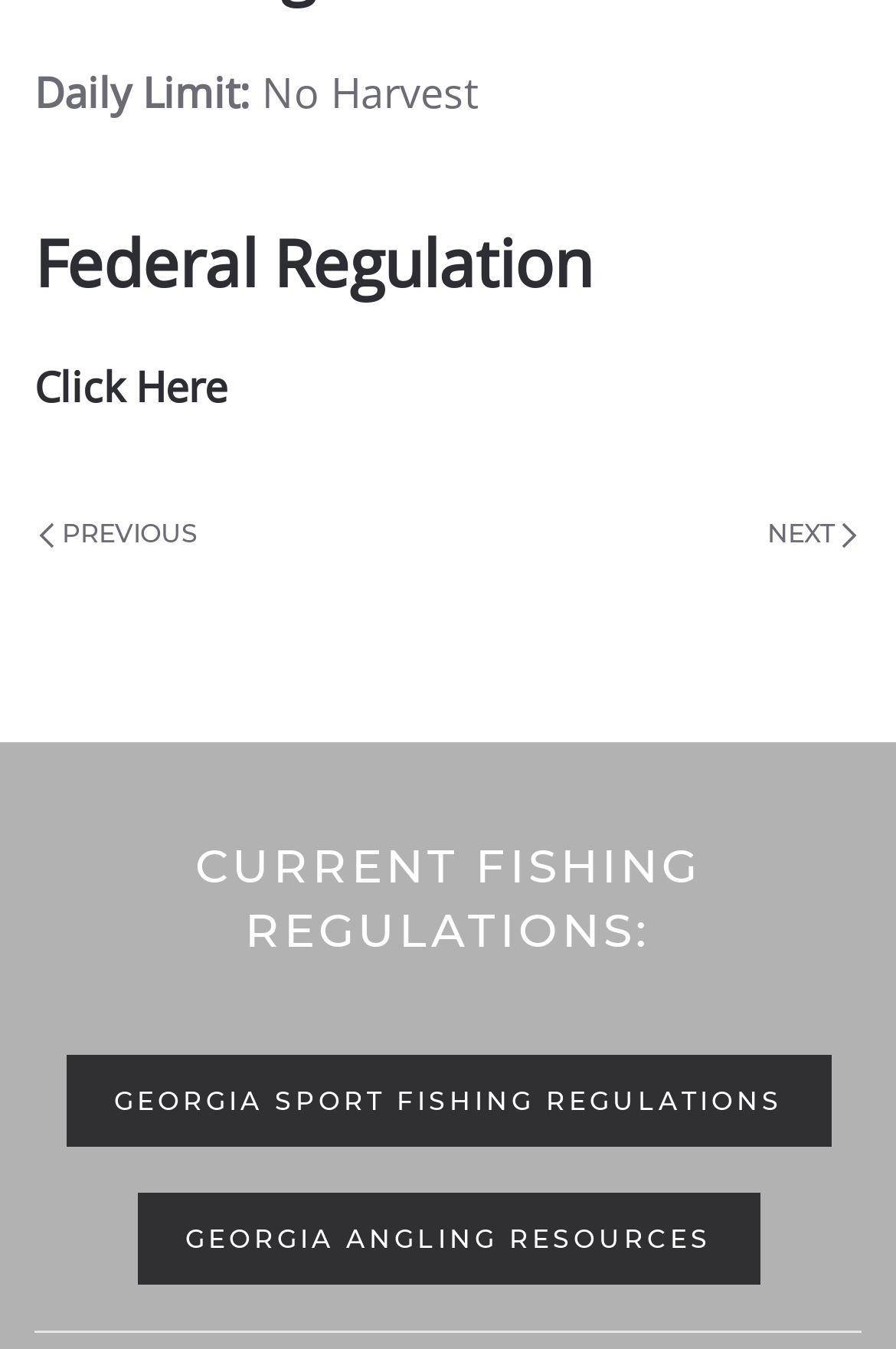Find the bounding box coordinates for the element described here: "Click Here".

[0.038, 0.266, 0.254, 0.307]